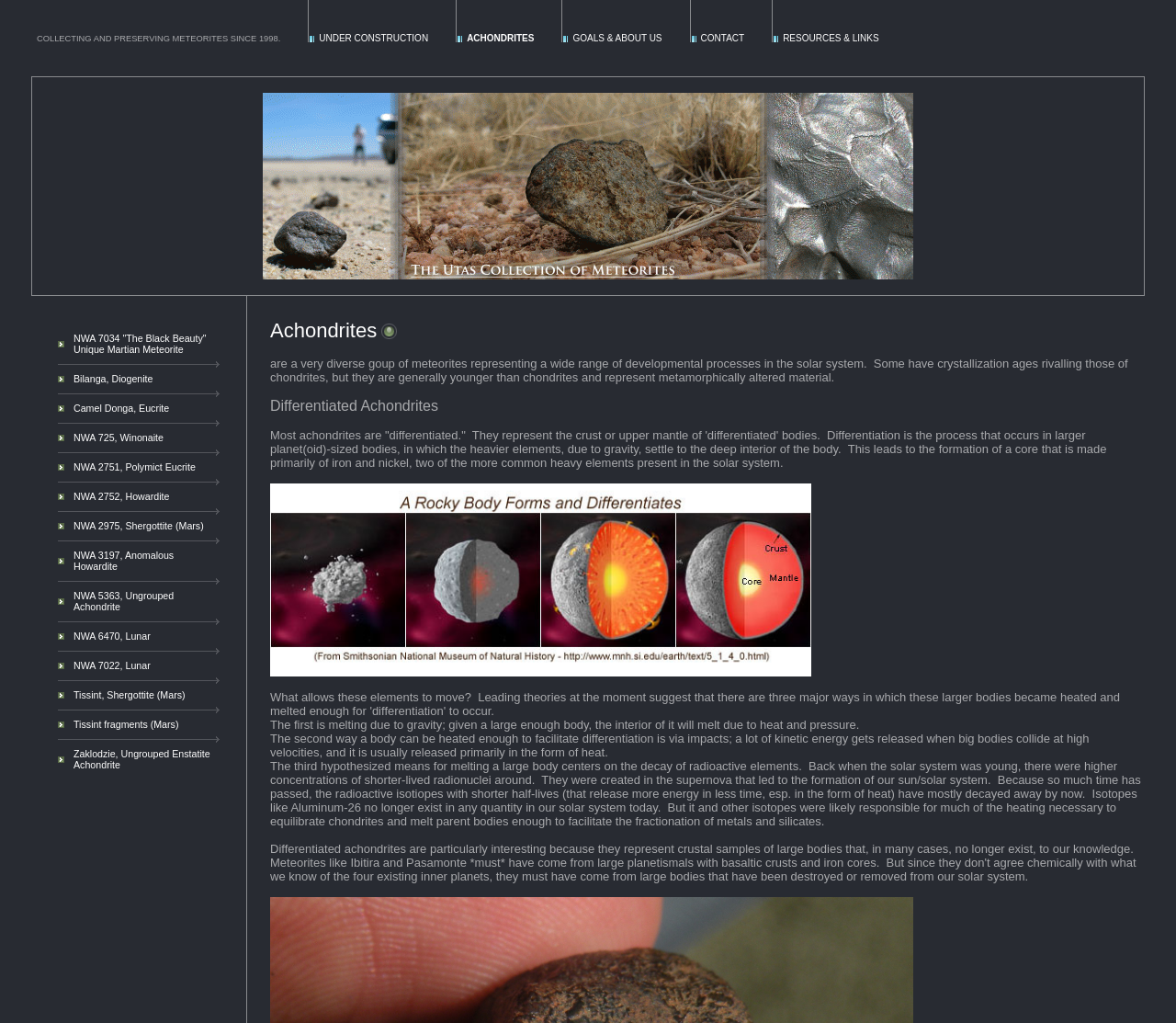Can you find the bounding box coordinates for the element that needs to be clicked to execute this instruction: "Visit UNDER CONSTRUCTION page"? The coordinates should be given as four float numbers between 0 and 1, i.e., [left, top, right, bottom].

[0.271, 0.032, 0.364, 0.042]